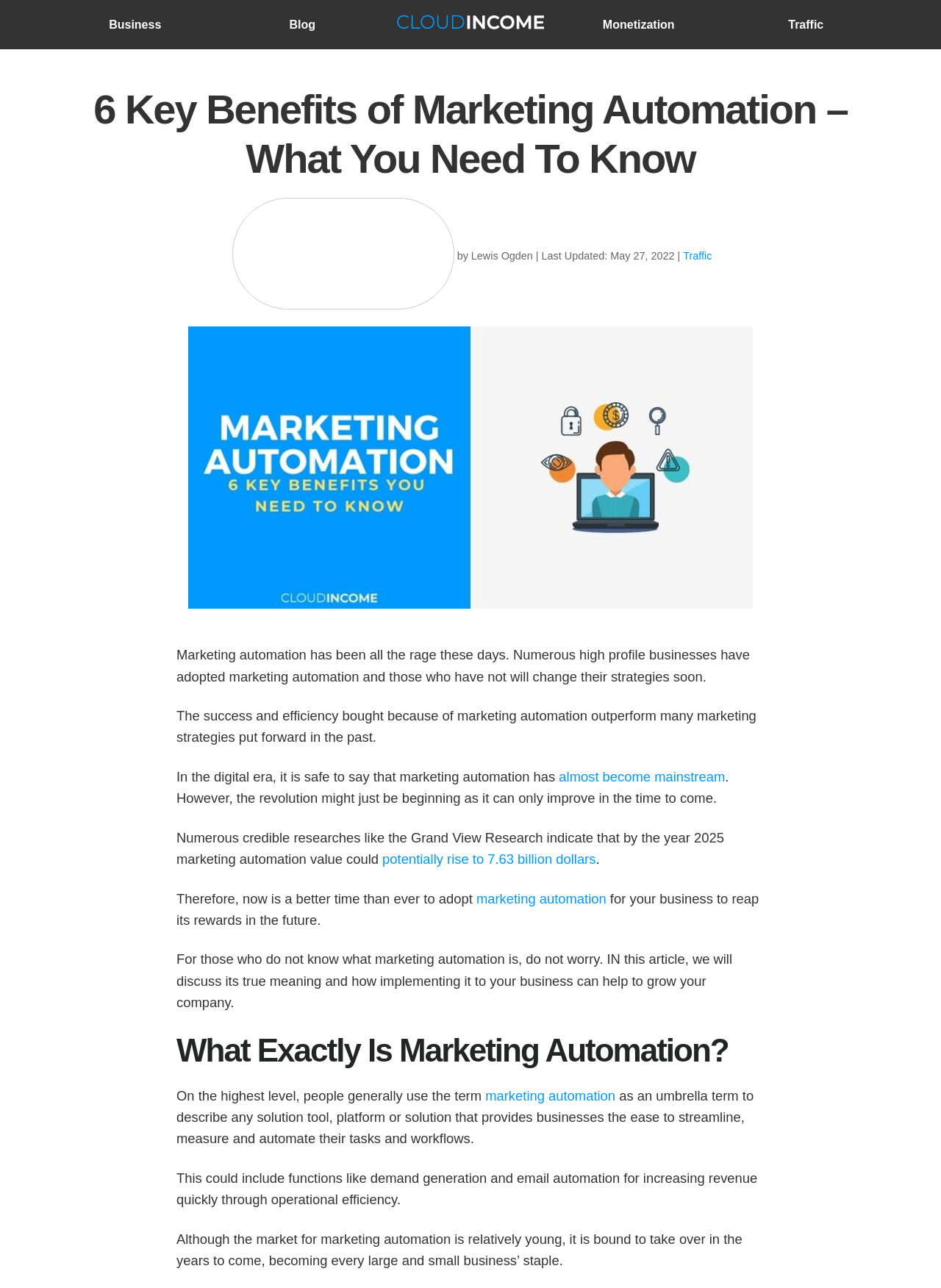Locate the bounding box coordinates of the area where you should click to accomplish the instruction: "Click the 'Business' link".

[0.116, 0.014, 0.171, 0.024]